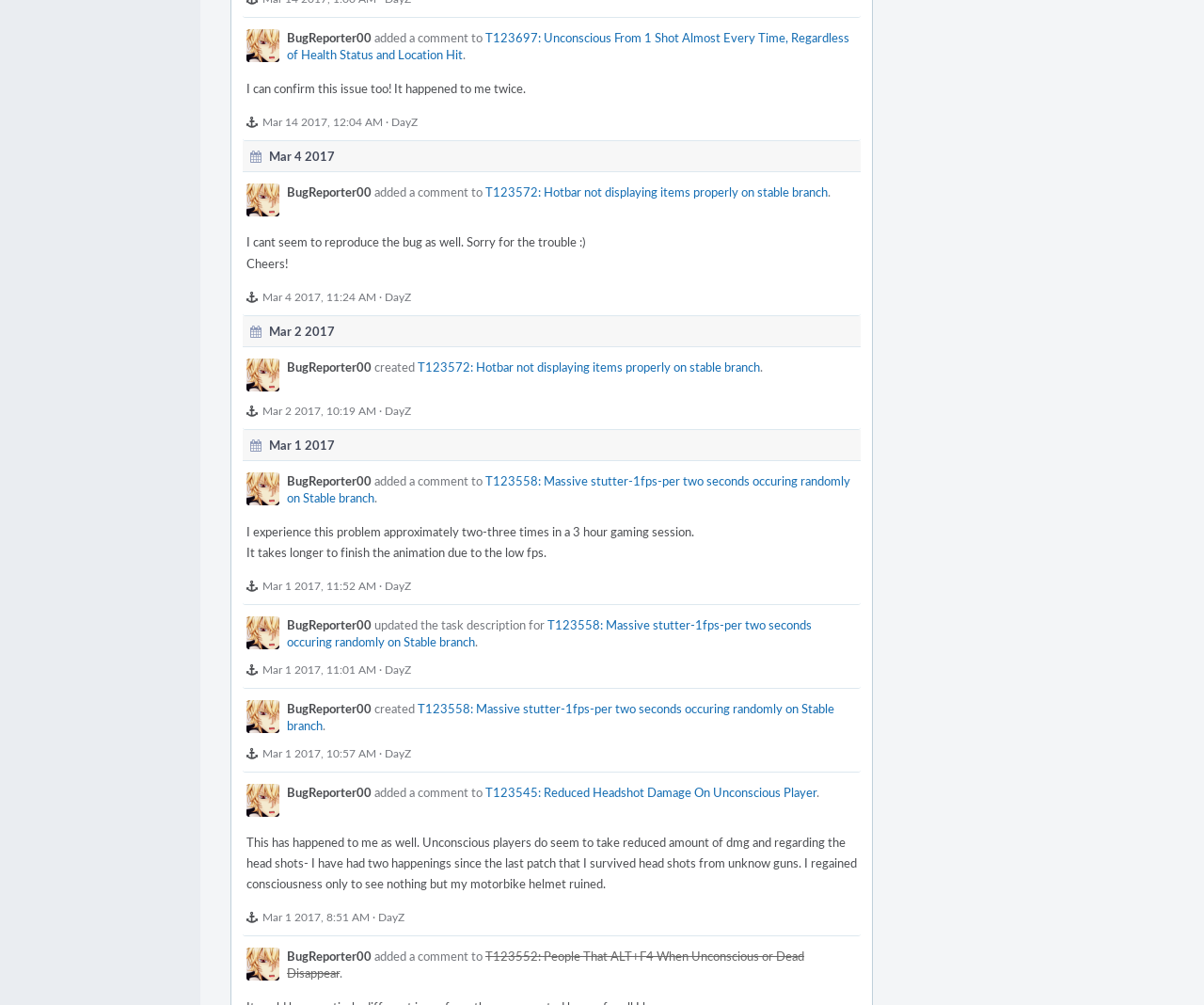Please find the bounding box coordinates for the clickable element needed to perform this instruction: "View bug report T123697".

[0.238, 0.029, 0.705, 0.063]